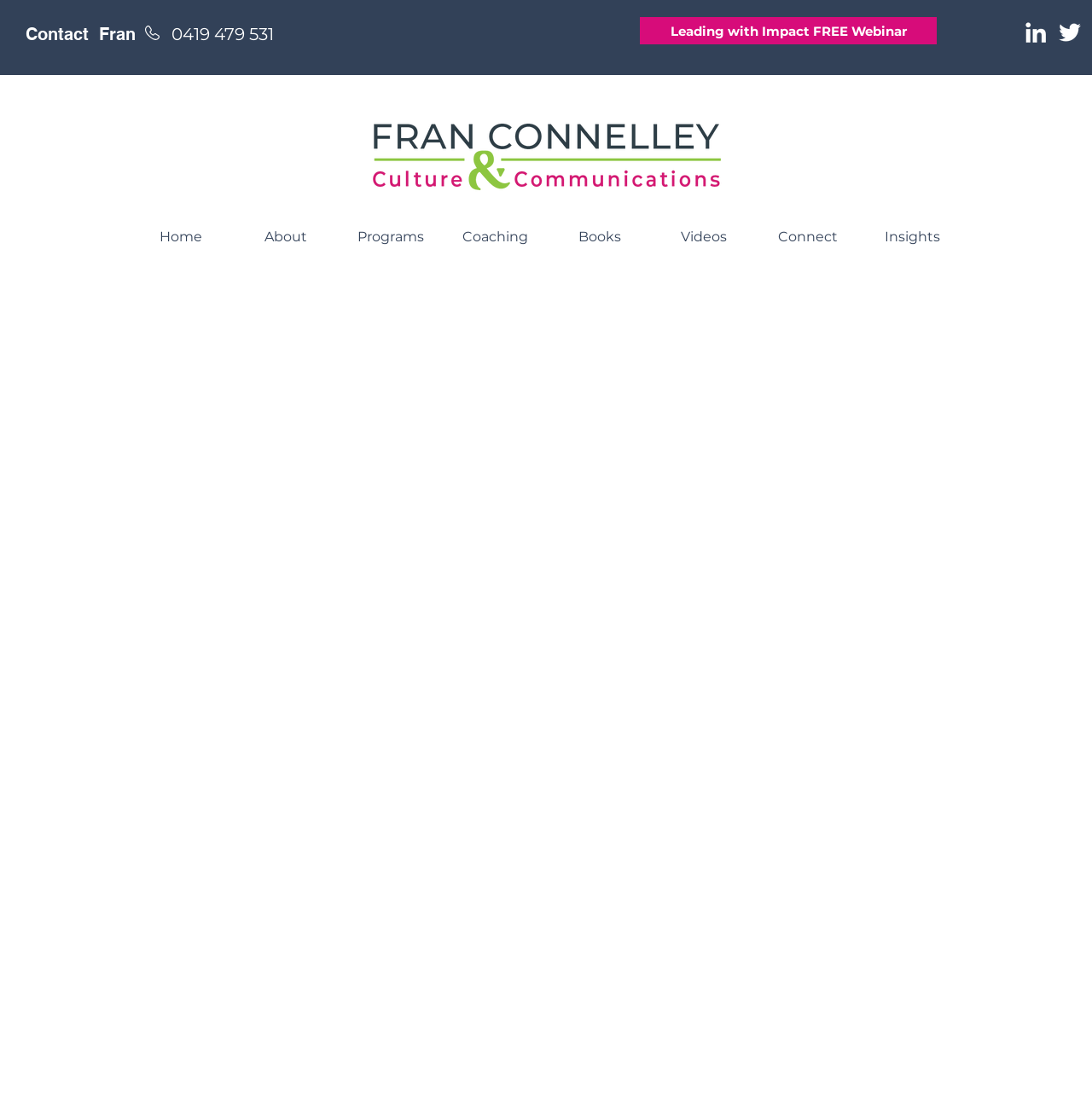Identify the bounding box coordinates of the area you need to click to perform the following instruction: "Click the LinkedIn icon".

[0.935, 0.016, 0.962, 0.042]